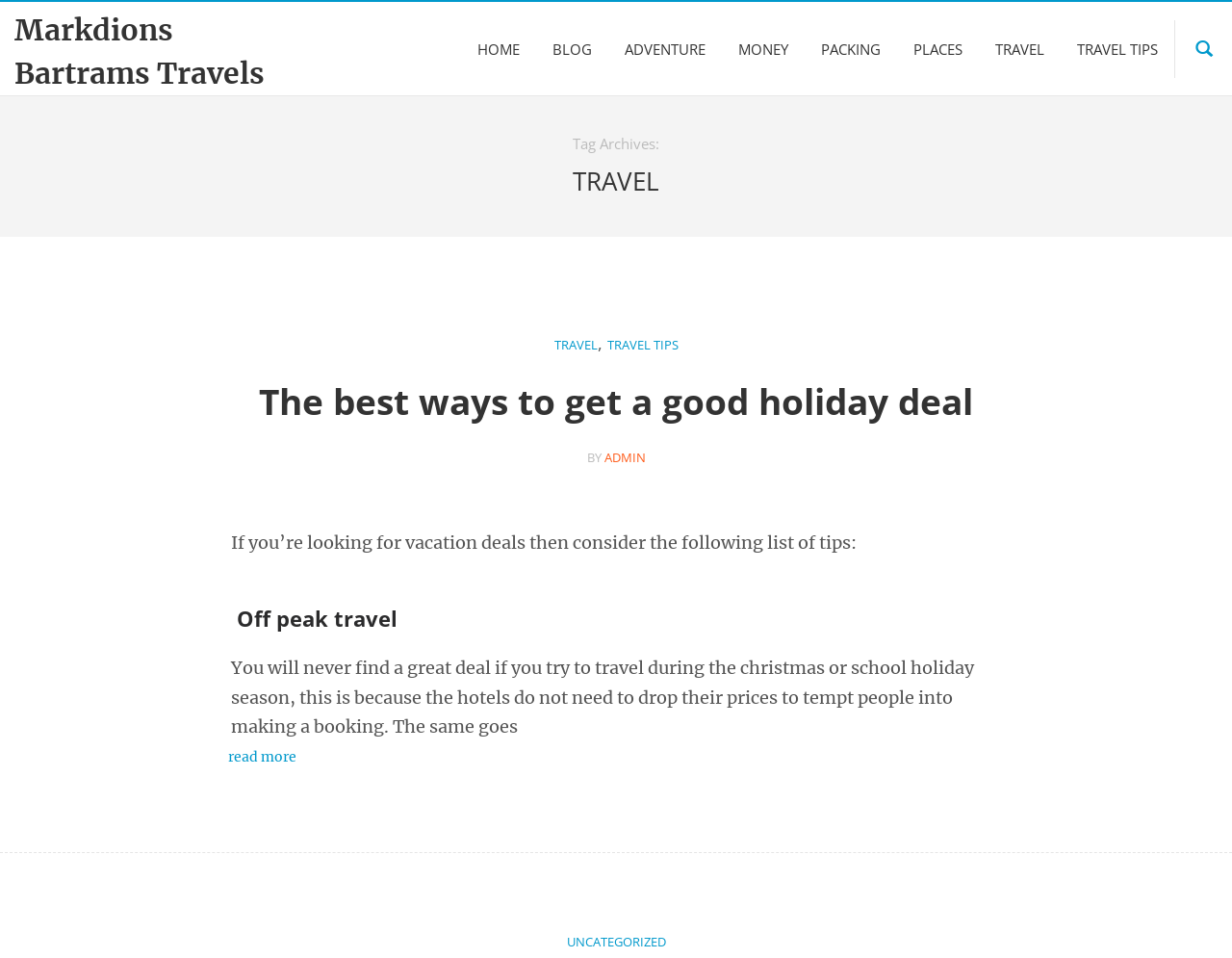Please answer the following question as detailed as possible based on the image: 
What is the purpose of the 'read more' link?

The 'read more' link is likely used to allow users to read the full article, as it is a common pattern in web design to provide a summary or excerpt of an article and then offer a 'read more' link to access the full content.